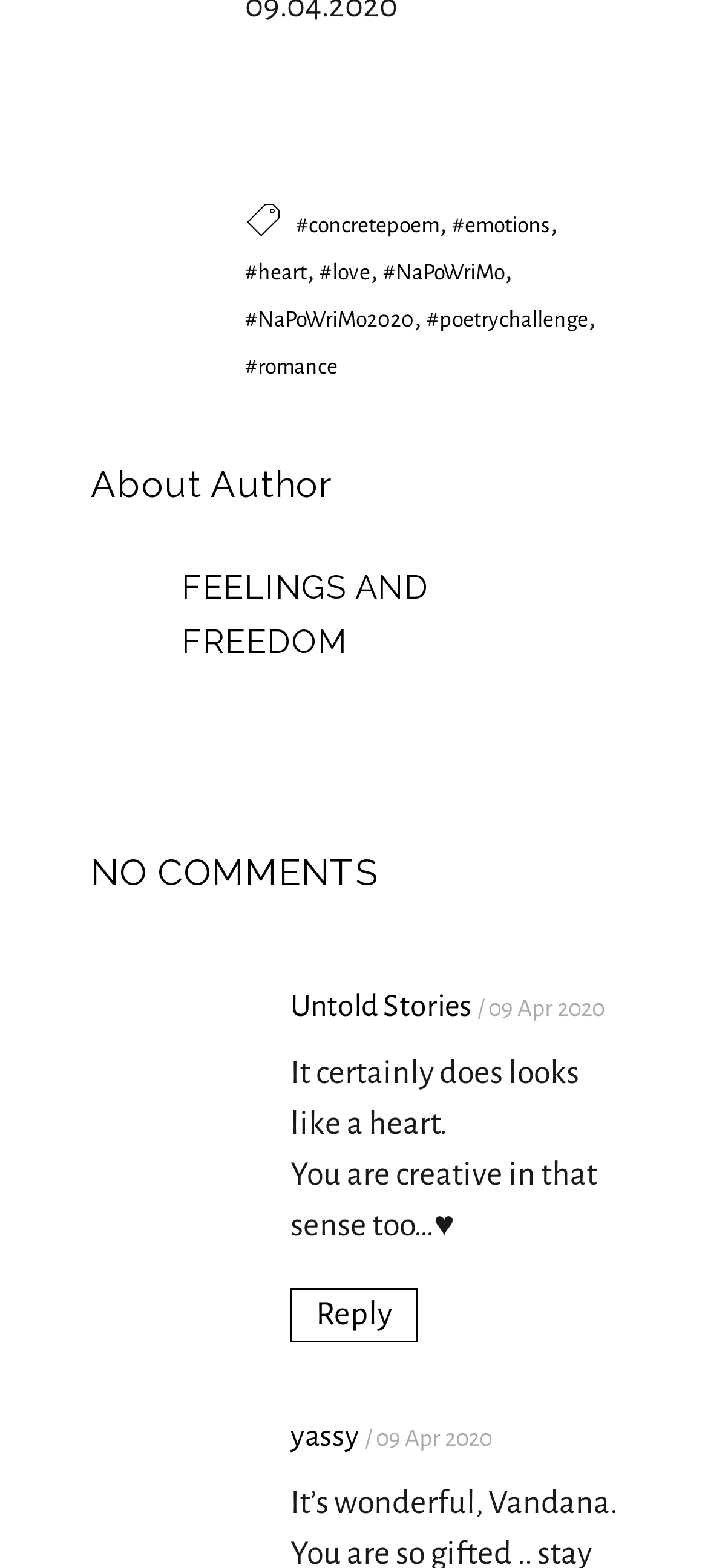Please find the bounding box coordinates (top-left x, top-left y, bottom-right x, bottom-right y) in the screenshot for the UI element described as follows: Feelings and Freedom

[0.256, 0.362, 0.605, 0.421]